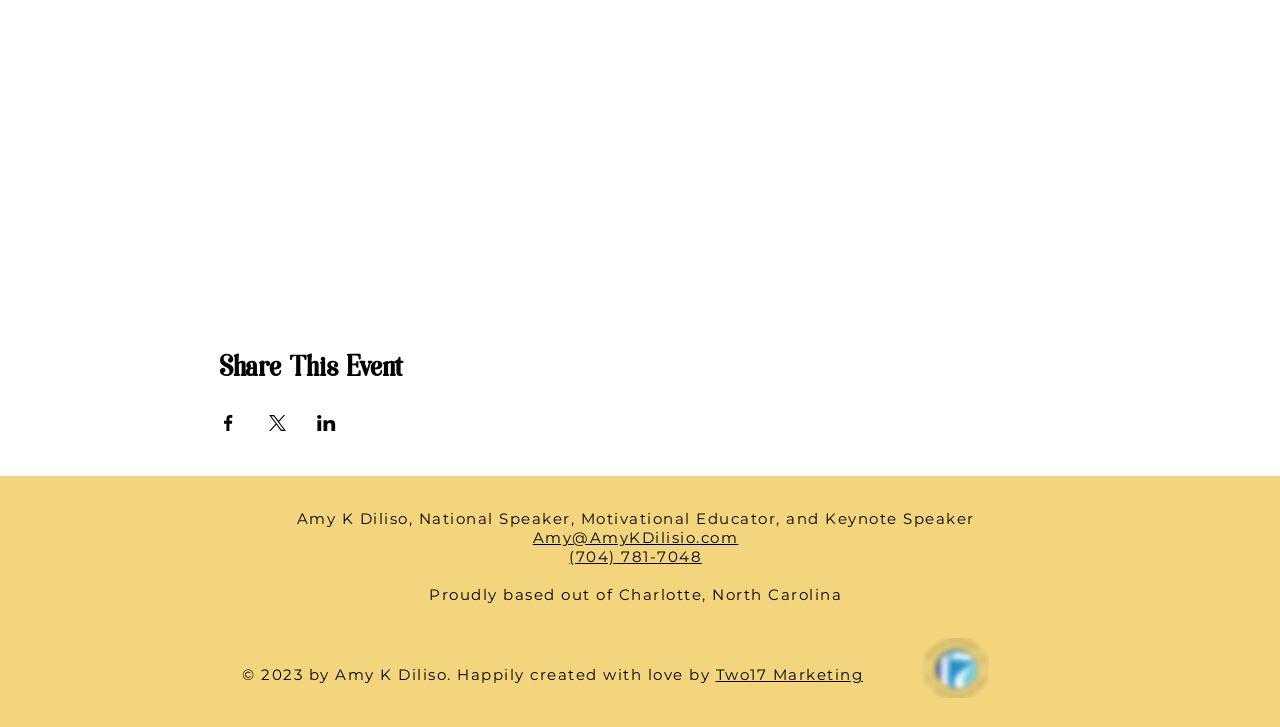Extract the bounding box of the UI element described as: "JottaCloud secrets".

None